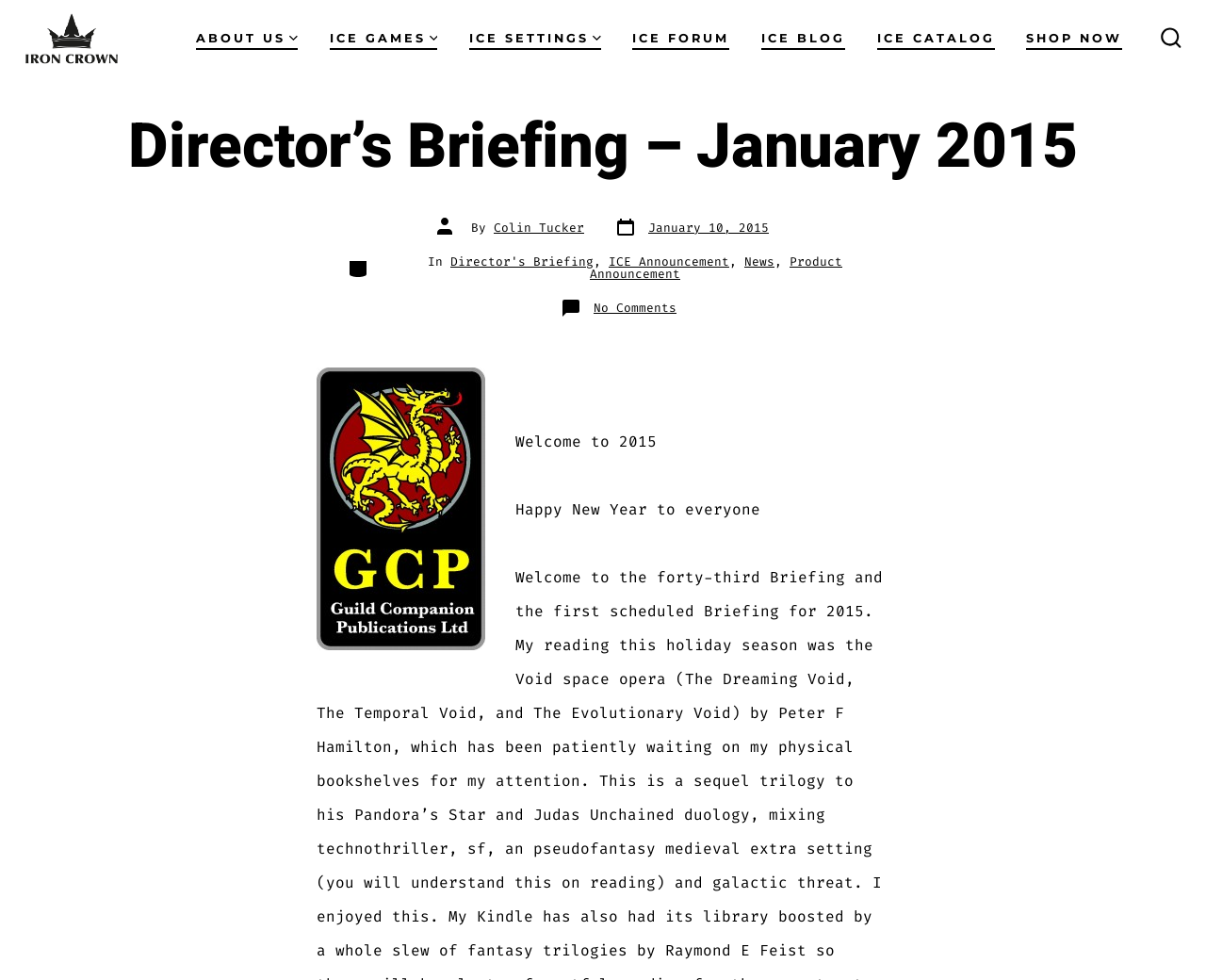Determine the bounding box coordinates of the section to be clicked to follow the instruction: "Shop now". The coordinates should be given as four float numbers between 0 and 1, formatted as [left, top, right, bottom].

[0.851, 0.025, 0.931, 0.053]